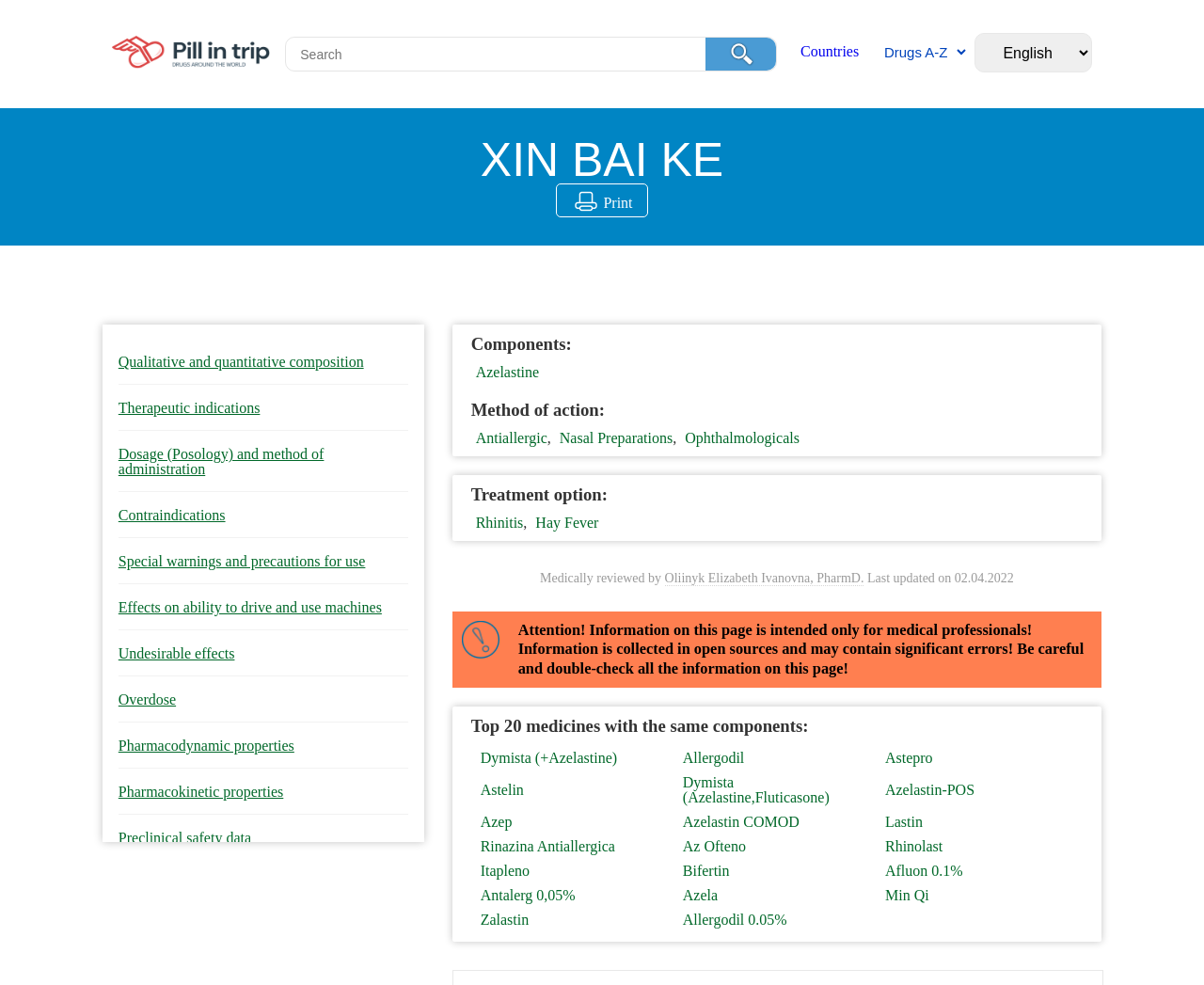Who medically reviewed the information on this page?
Please provide a detailed and comprehensive answer to the question.

The medically reviewed by information is listed at the bottom of the webpage, which states that the information was medically reviewed by 'Oliinyk Elizabeth Ivanovna, PharmD.'.